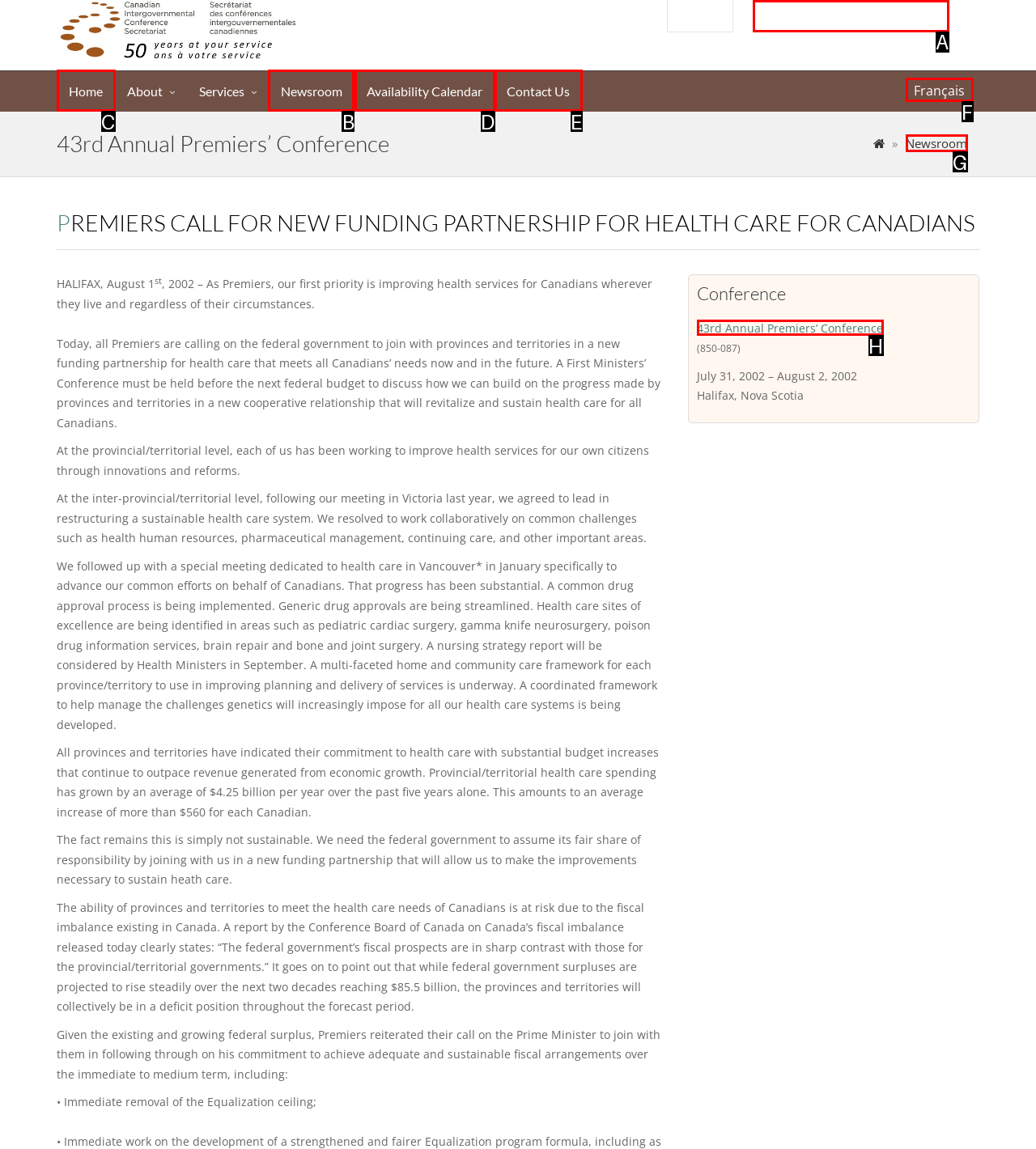Choose the letter of the option you need to click to Click the Newsroom link. Answer with the letter only.

B